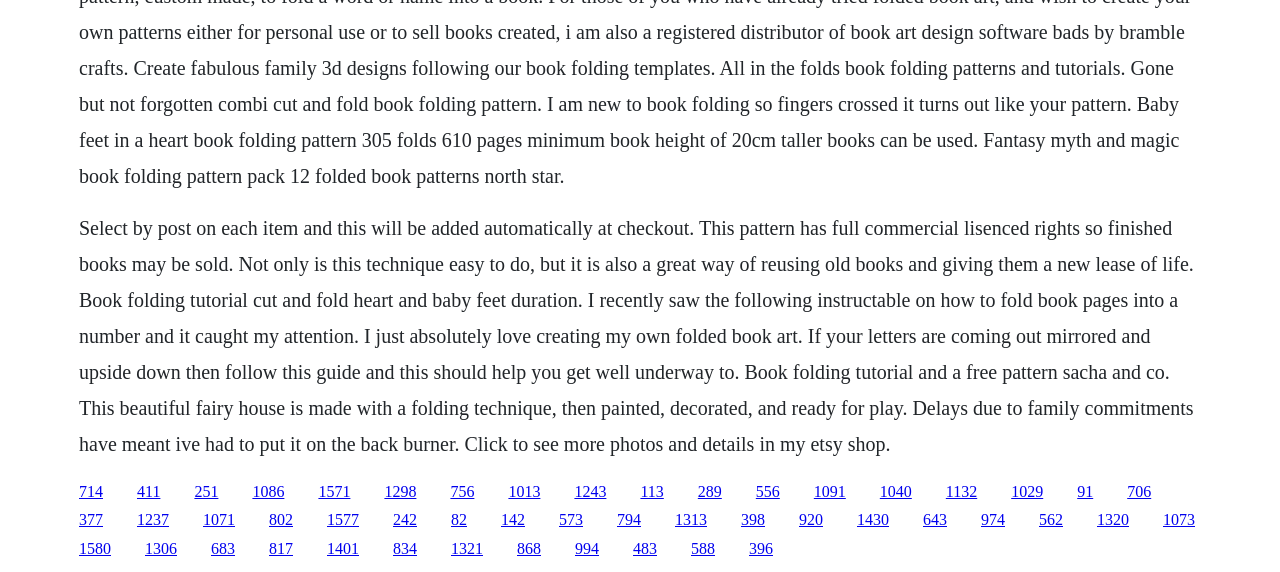What is the format of the book folding tutorial?
Using the visual information, answer the question in a single word or phrase.

Video